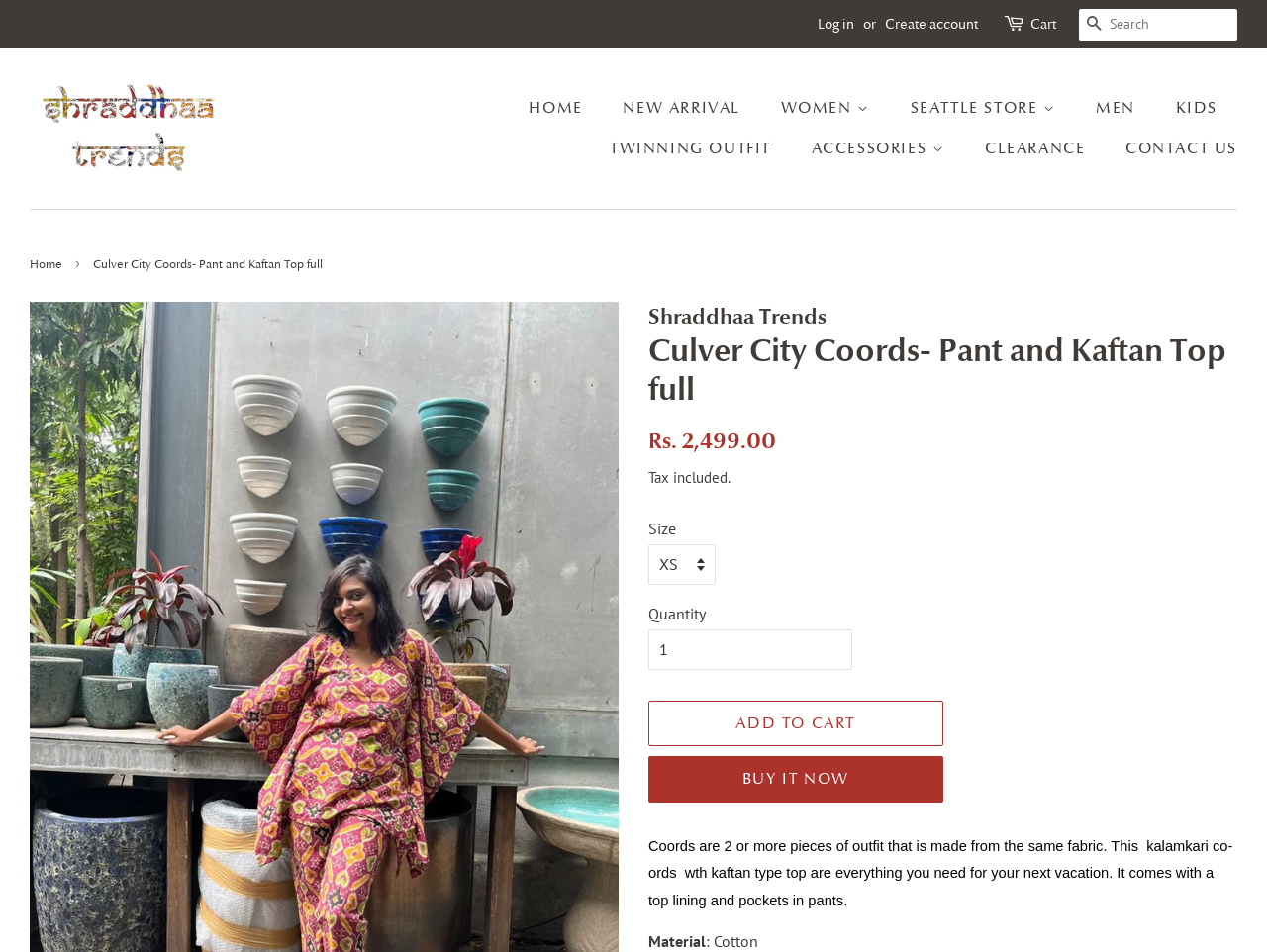Please answer the following question using a single word or phrase: 
What is the purpose of this webpage?

E-commerce